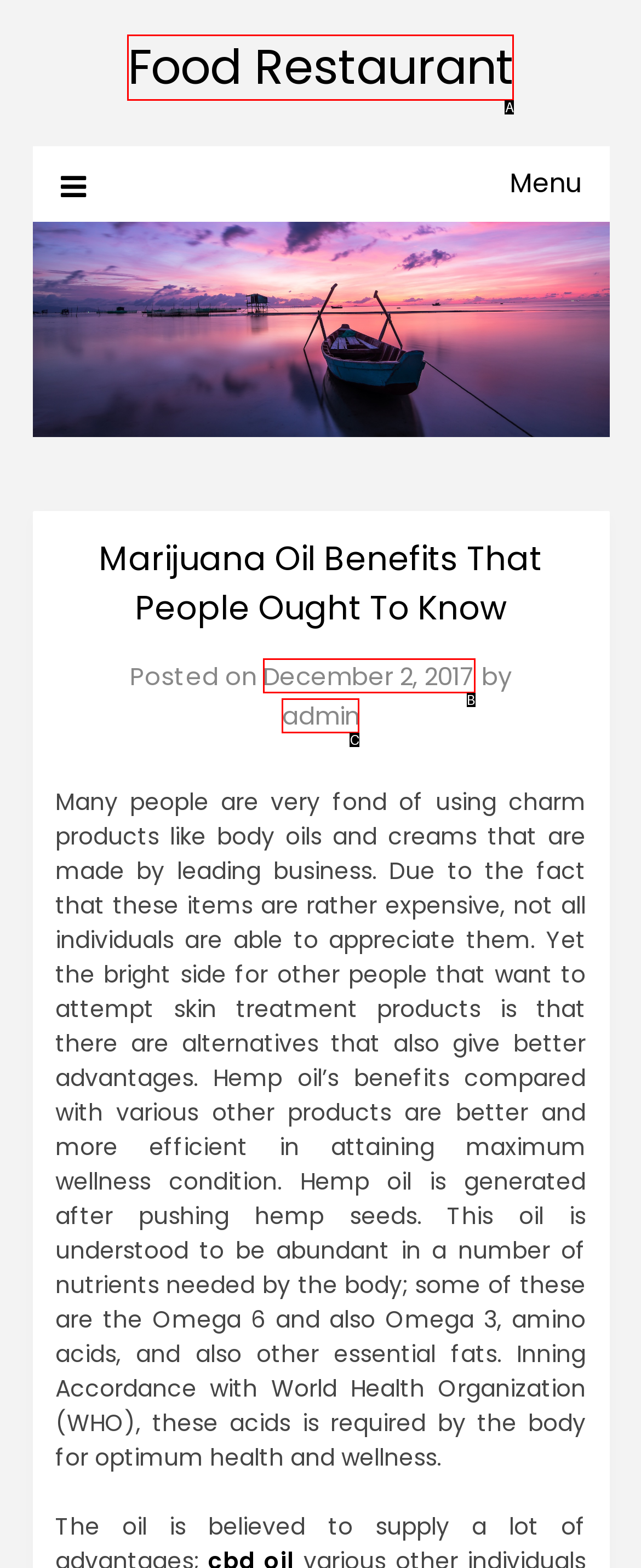Select the HTML element that best fits the description: Food Restaurant
Respond with the letter of the correct option from the choices given.

A